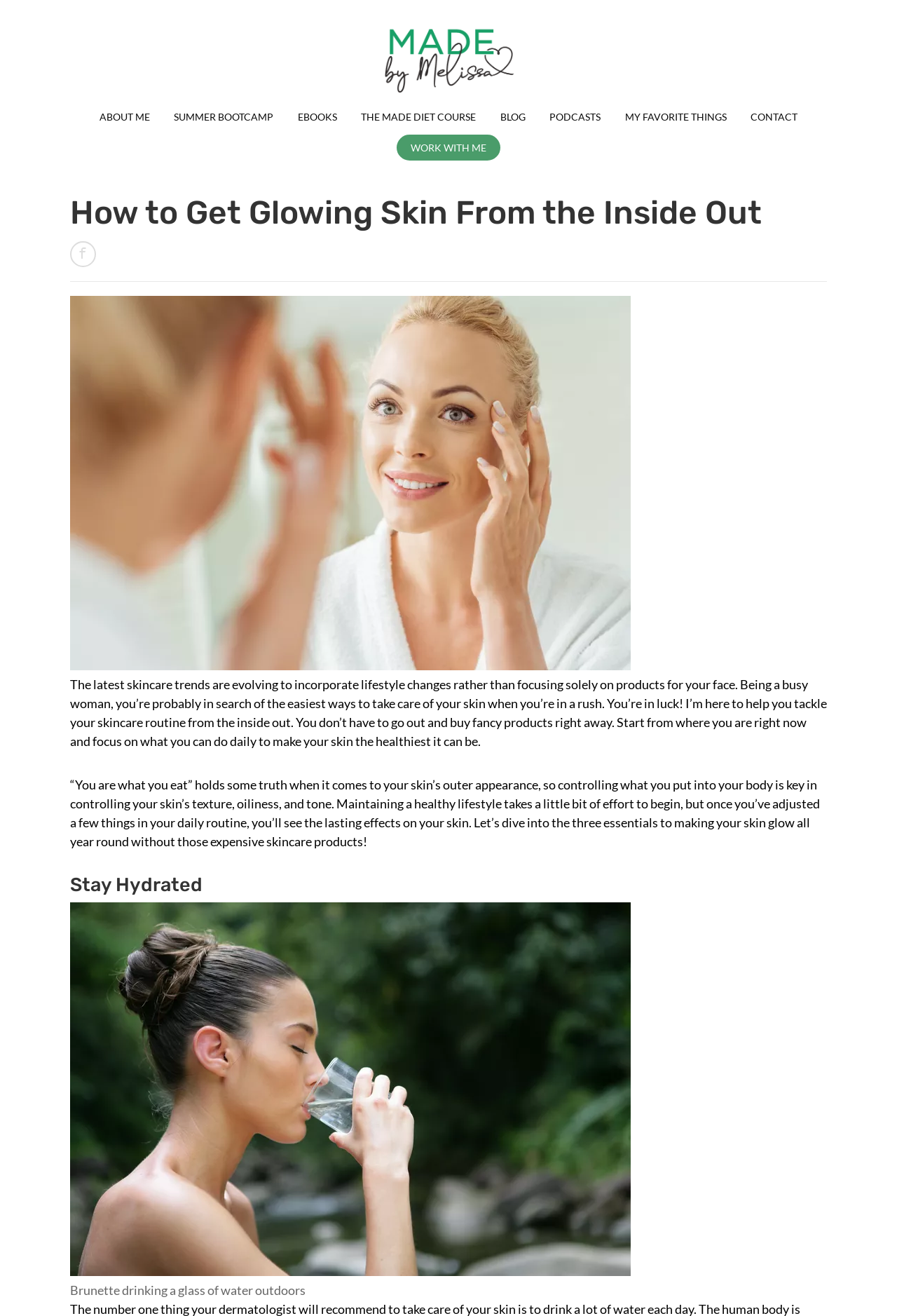Locate the bounding box coordinates of the clickable area to execute the instruction: "Explore the MADE DIET COURSE". Provide the coordinates as four float numbers between 0 and 1, represented as [left, top, right, bottom].

[0.403, 0.084, 0.531, 0.093]